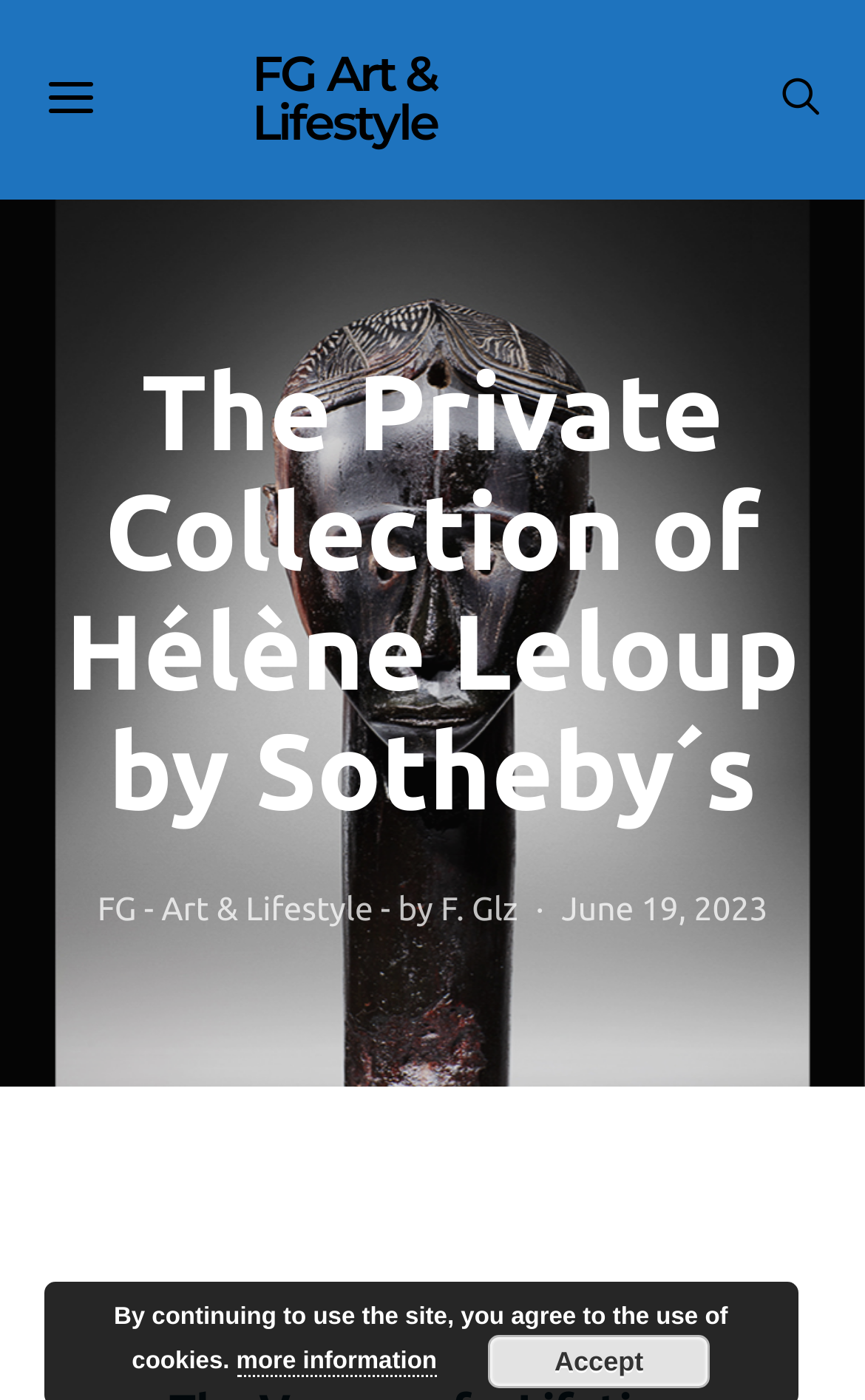What is the author of the webpage?
Please respond to the question with as much detail as possible.

The author of the webpage can be found in the link 'FG - Art & Lifestyle - by F. Glz' on the webpage. This link is likely related to the author or creator of the webpage.